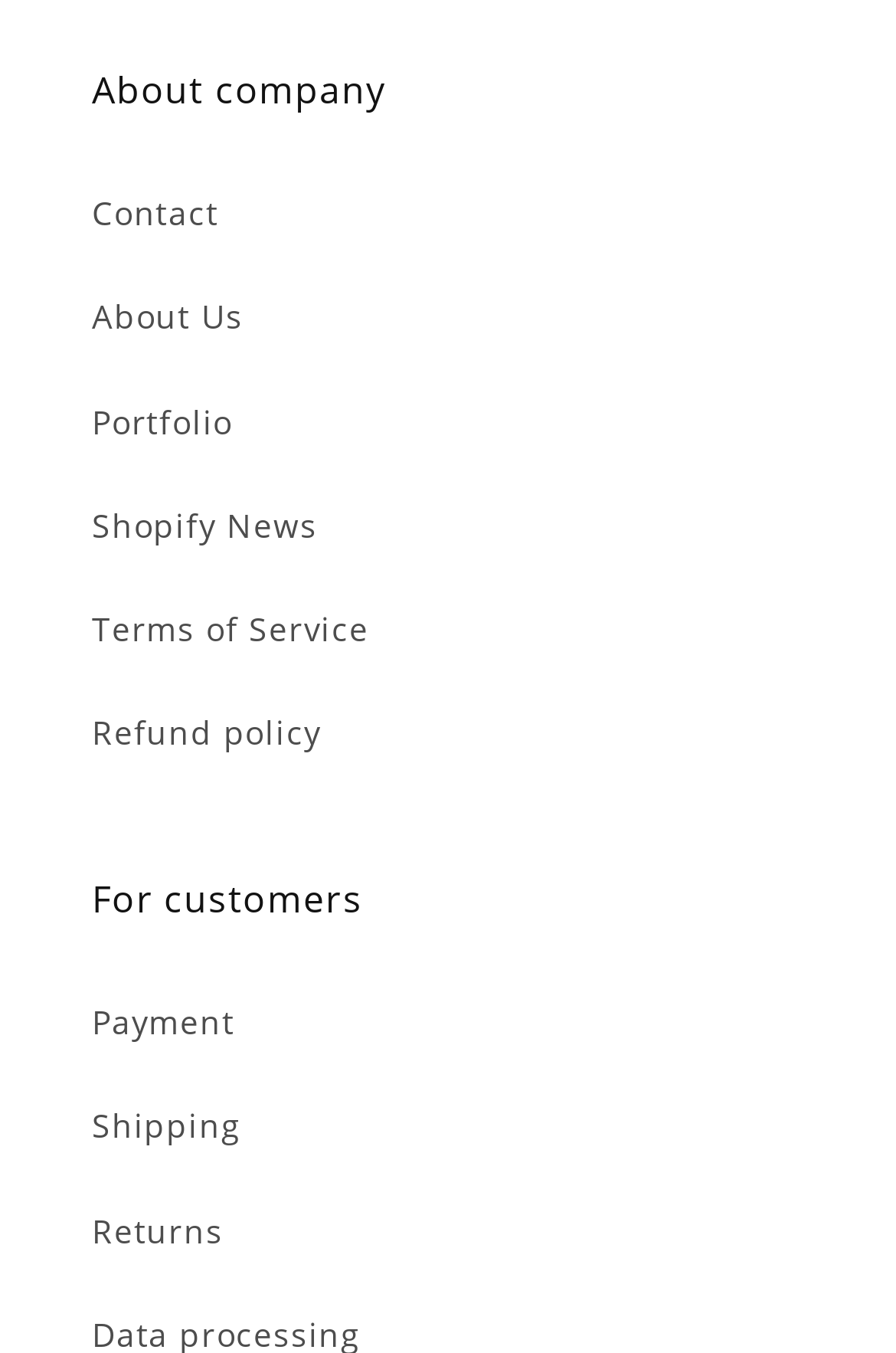Locate the bounding box coordinates of the clickable region to complete the following instruction: "view Portfolio."

[0.103, 0.273, 0.897, 0.35]